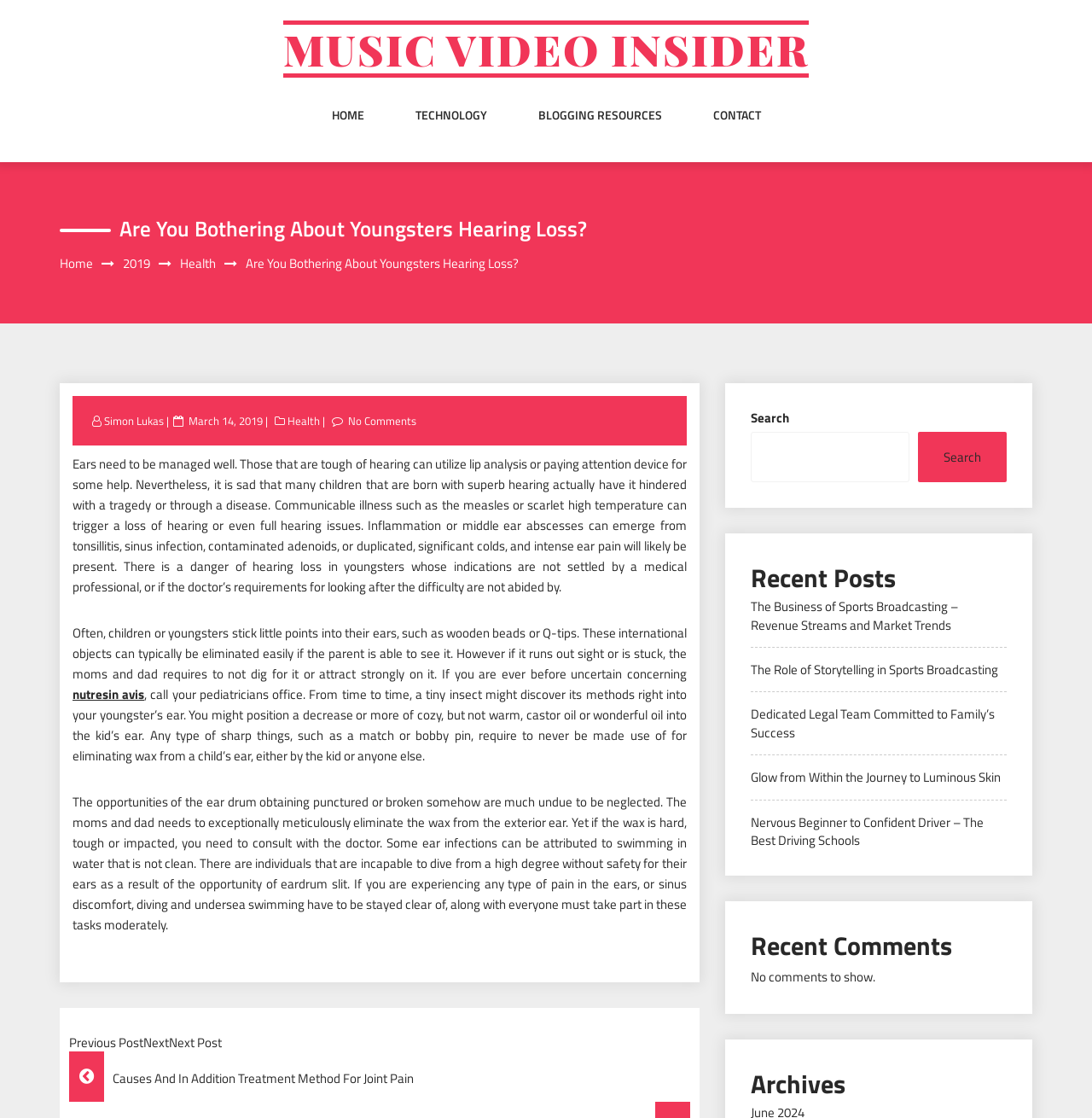Determine the bounding box for the HTML element described here: "No Comments". The coordinates should be given as [left, top, right, bottom] with each number being a float between 0 and 1.

[0.316, 0.369, 0.384, 0.384]